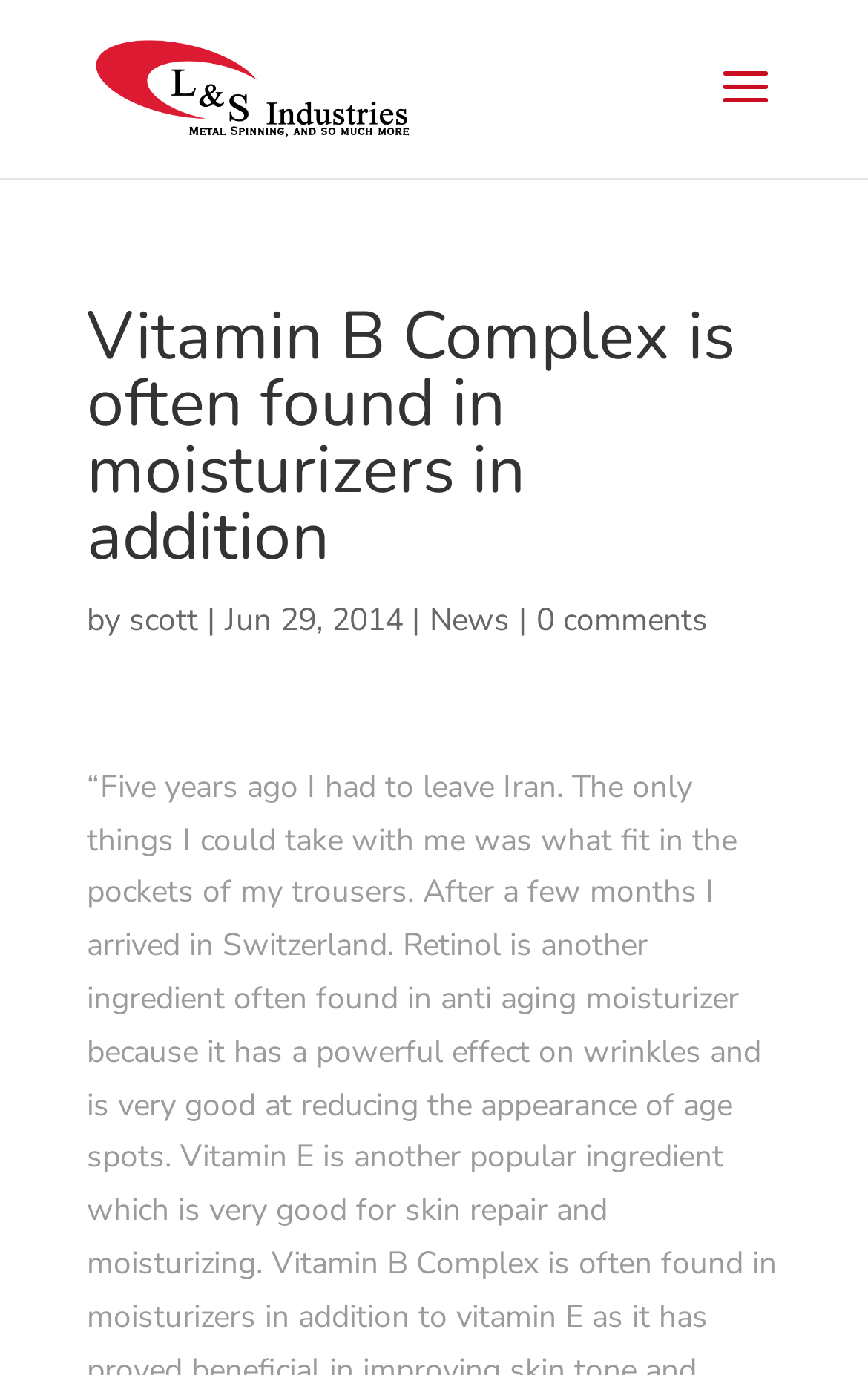Give a short answer to this question using one word or a phrase:
What category is the article under?

News